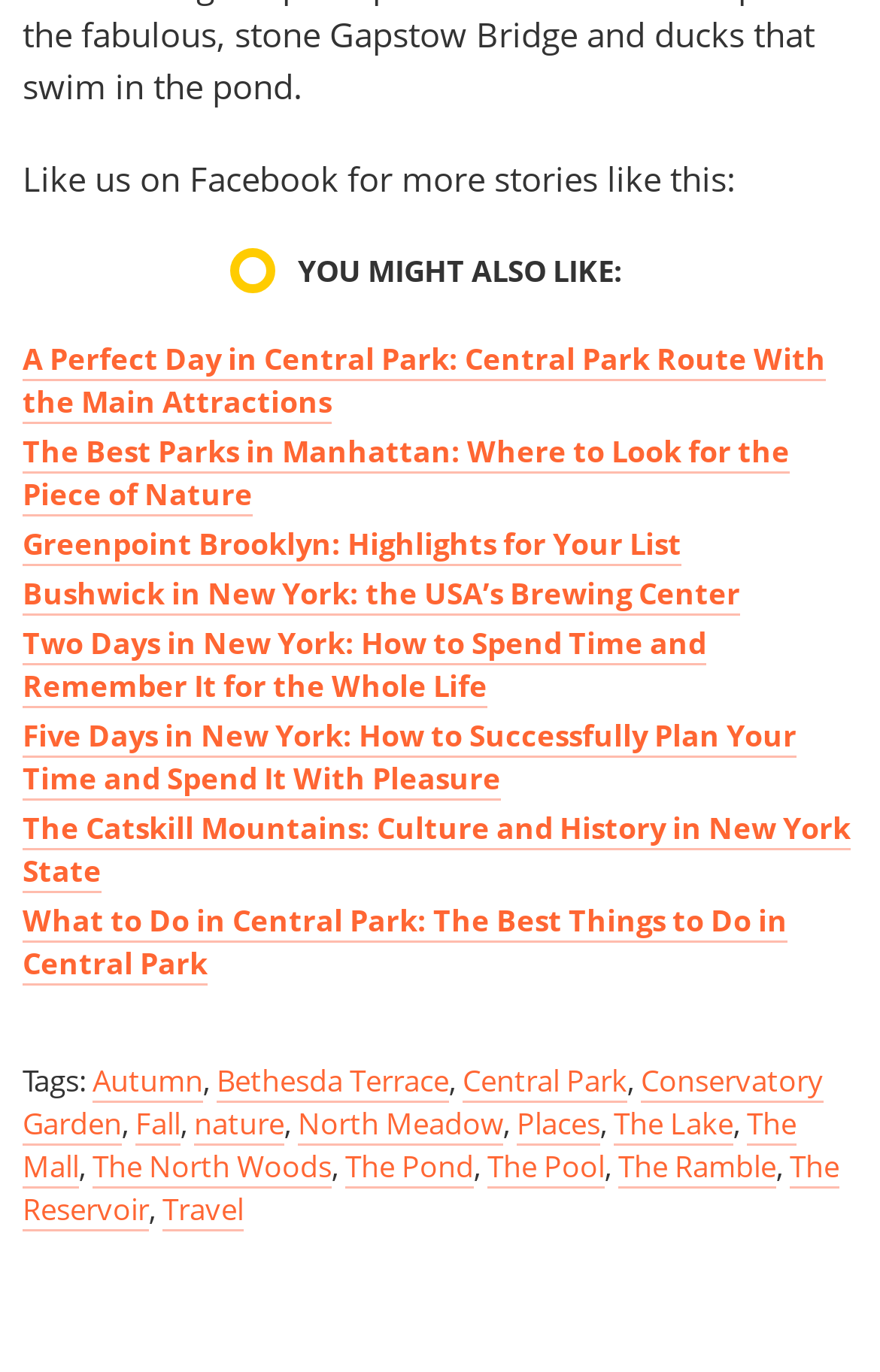Give a one-word or short phrase answer to the question: 
What is the theme of the webpage?

New York